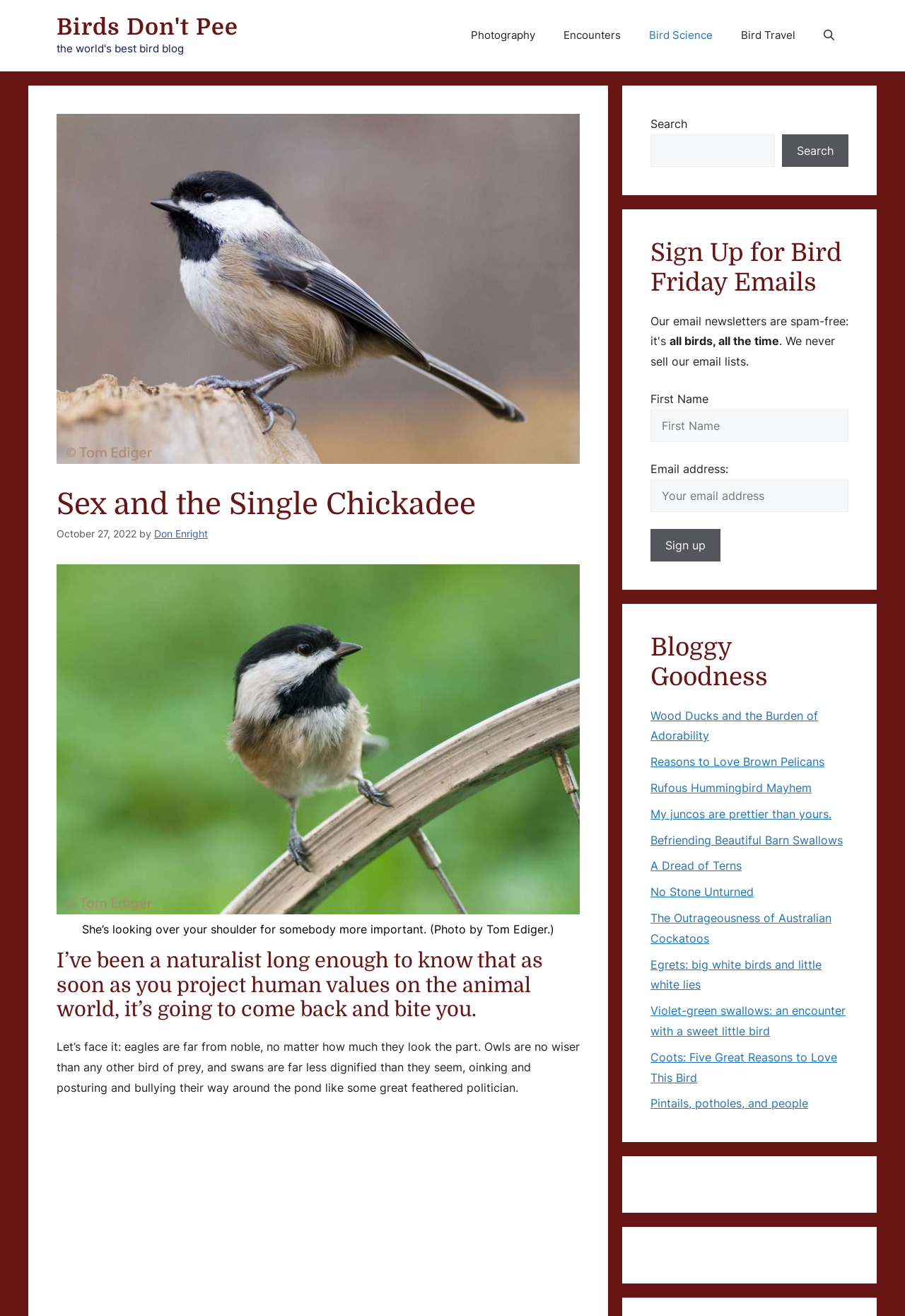What is the author's name?
Please respond to the question with a detailed and well-explained answer.

The author's name is mentioned in the article heading, where it says 'by Don Enright'. This indicates that Don Enright is the author of the article.